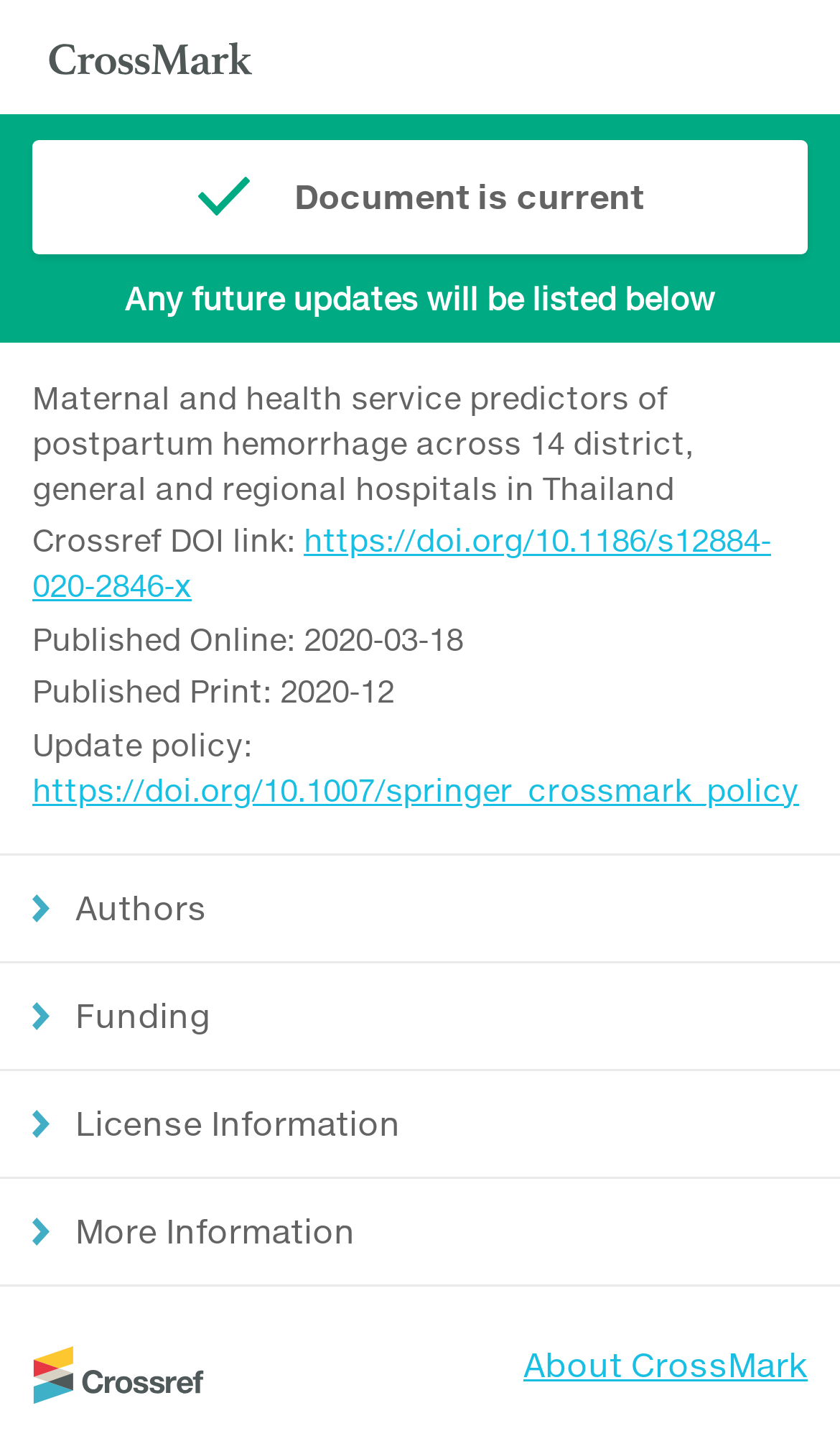Please determine the bounding box coordinates of the section I need to click to accomplish this instruction: "Access the Crossref DOI link".

[0.038, 0.365, 0.918, 0.422]